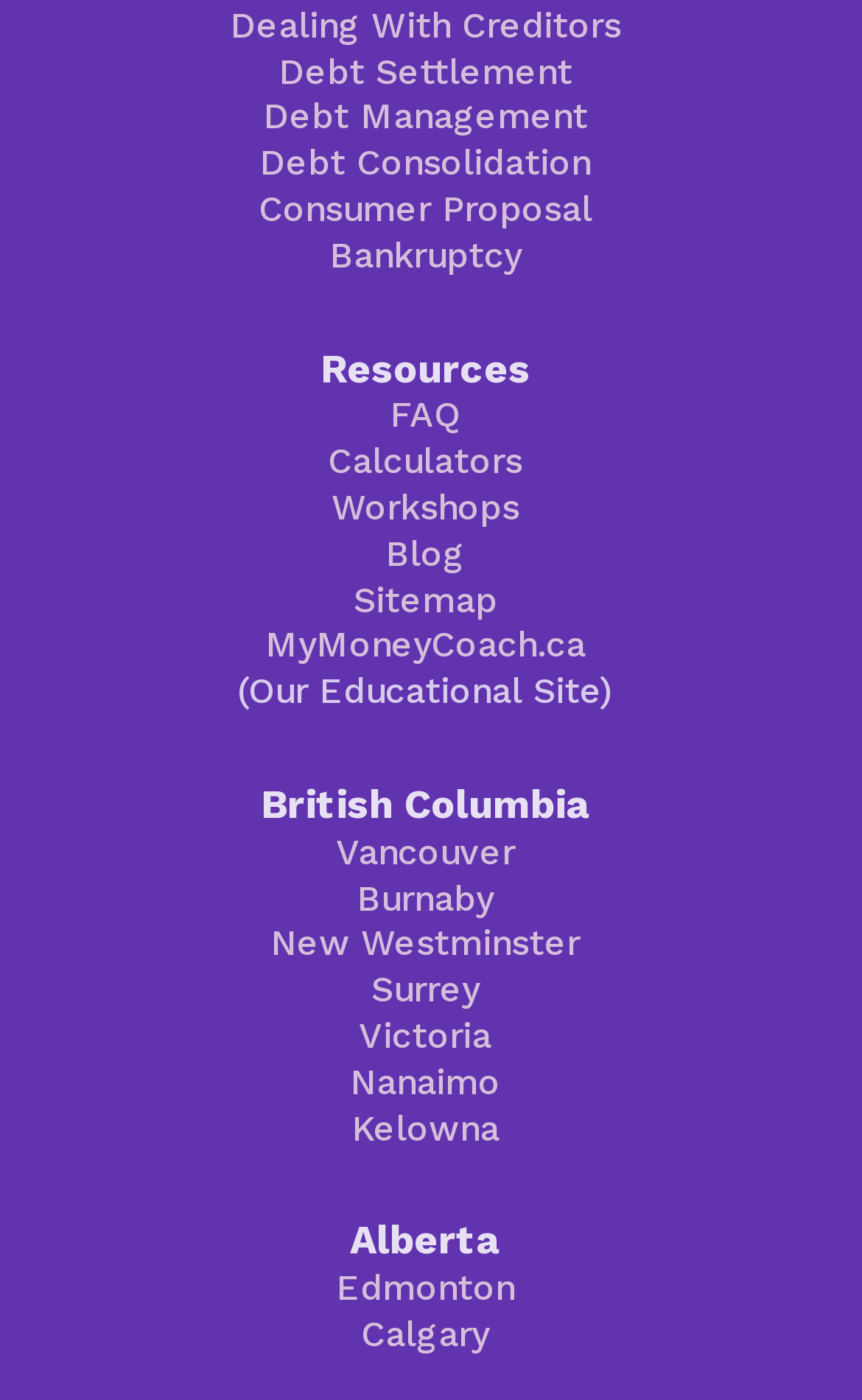Please determine the bounding box coordinates of the element to click on in order to accomplish the following task: "Click on Debt Settlement". Ensure the coordinates are four float numbers ranging from 0 to 1, i.e., [left, top, right, bottom].

[0.323, 0.036, 0.664, 0.066]